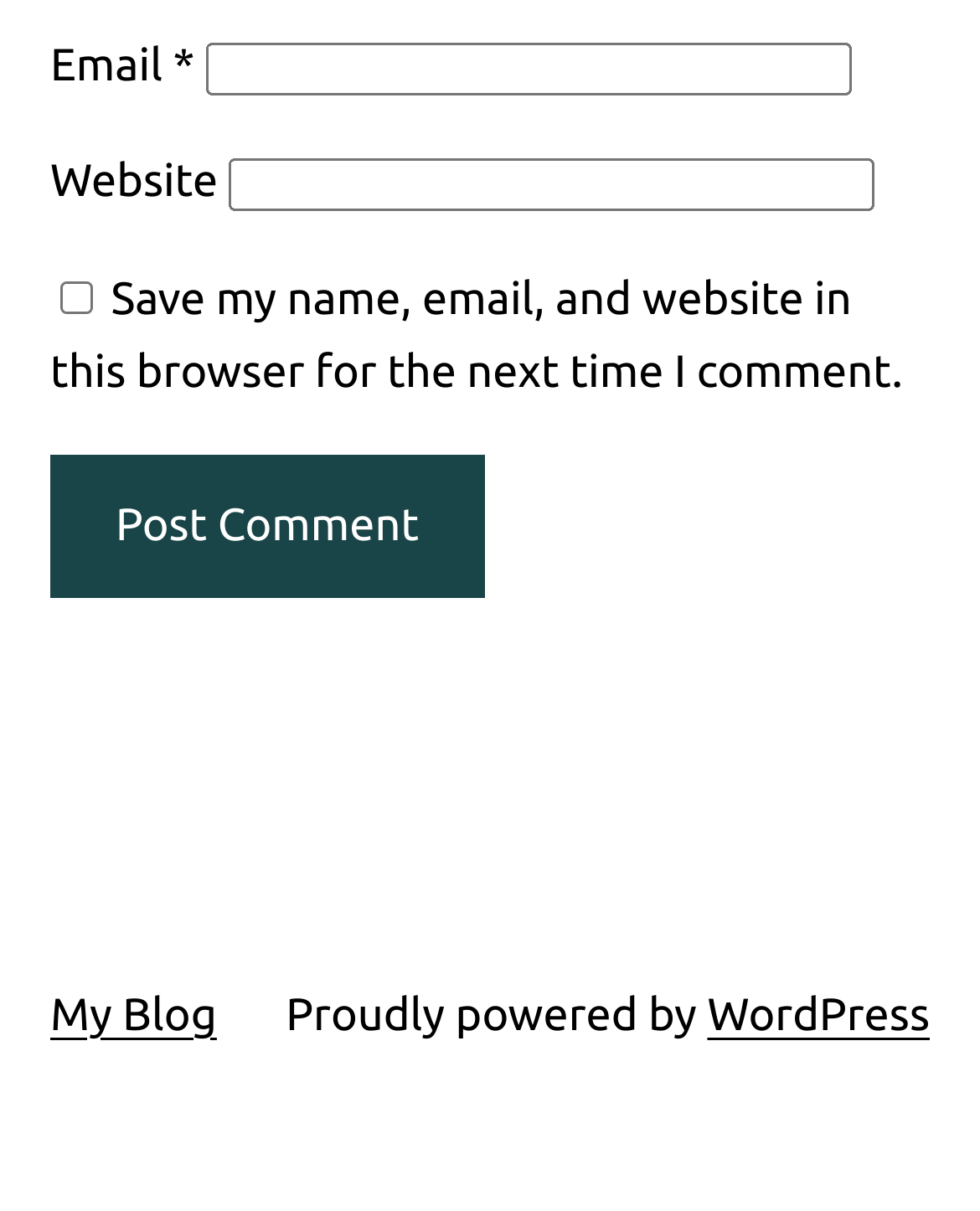Calculate the bounding box coordinates for the UI element based on the following description: "name="submit" value="Post Comment"". Ensure the coordinates are four float numbers between 0 and 1, i.e., [left, top, right, bottom].

[0.051, 0.375, 0.494, 0.493]